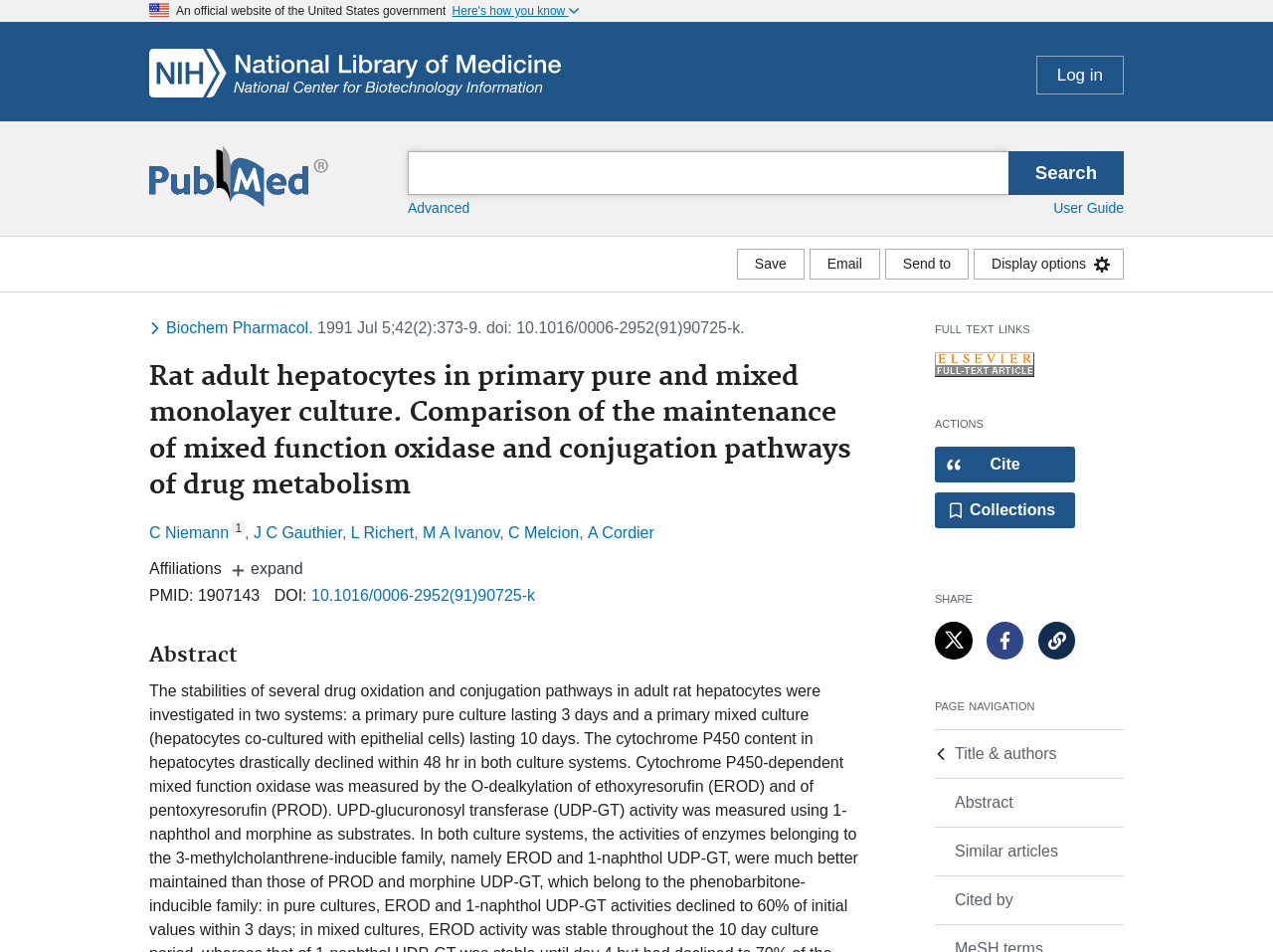Identify the bounding box coordinates of the area you need to click to perform the following instruction: "View the abstract".

[0.117, 0.676, 0.68, 0.701]